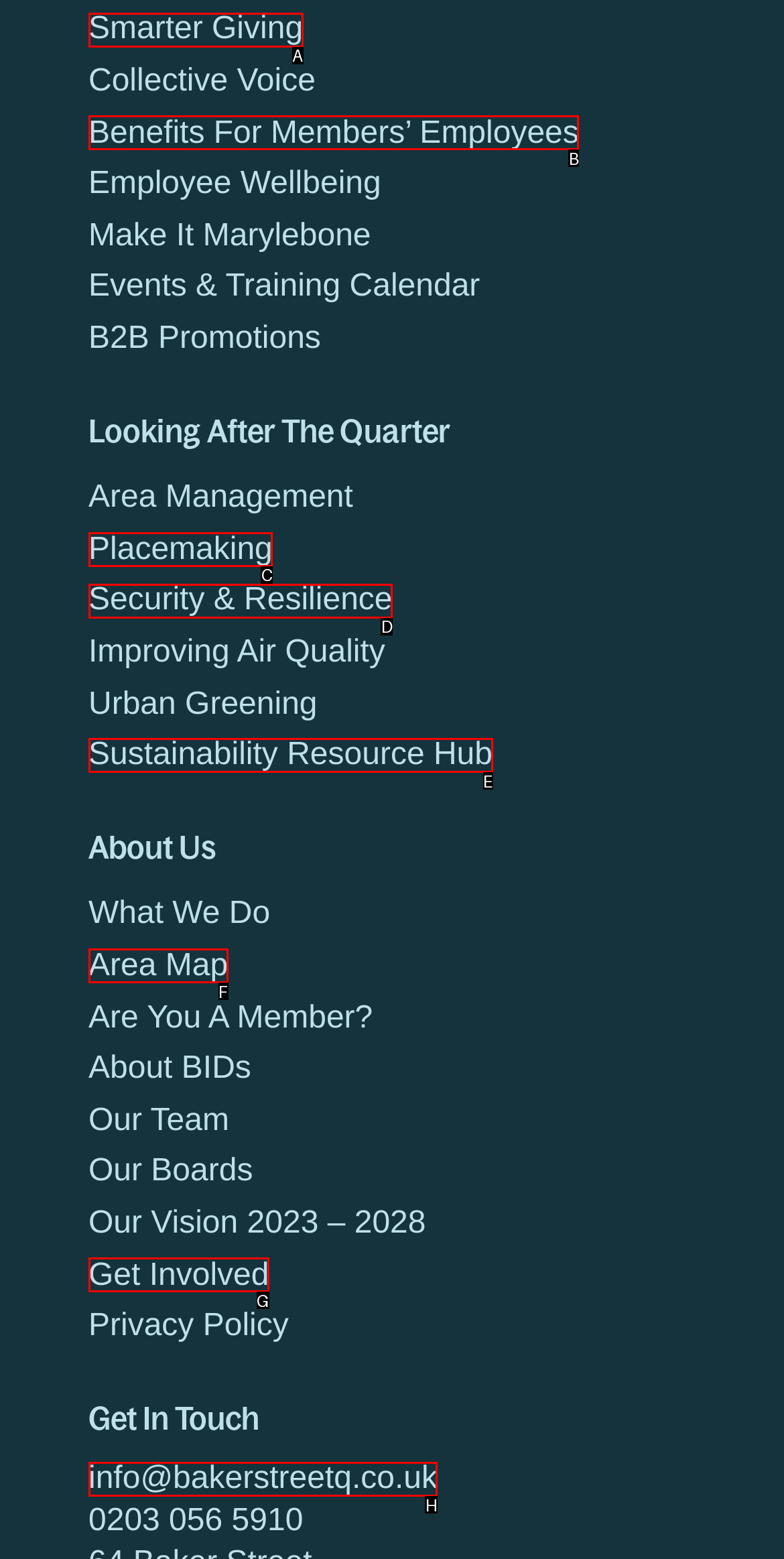Point out the letter of the HTML element you should click on to execute the task: View artwork details
Reply with the letter from the given options.

None